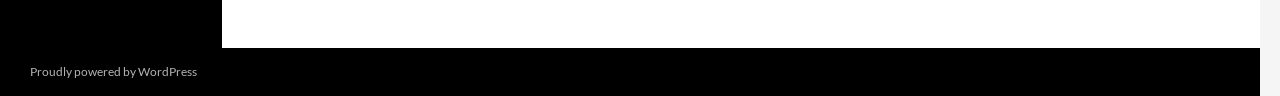Locate the UI element described by Proudly powered by WordPress in the provided webpage screenshot. Return the bounding box coordinates in the format (top-left x, top-left y, bottom-right x, bottom-right y), ensuring all values are between 0 and 1.

[0.023, 0.667, 0.154, 0.823]